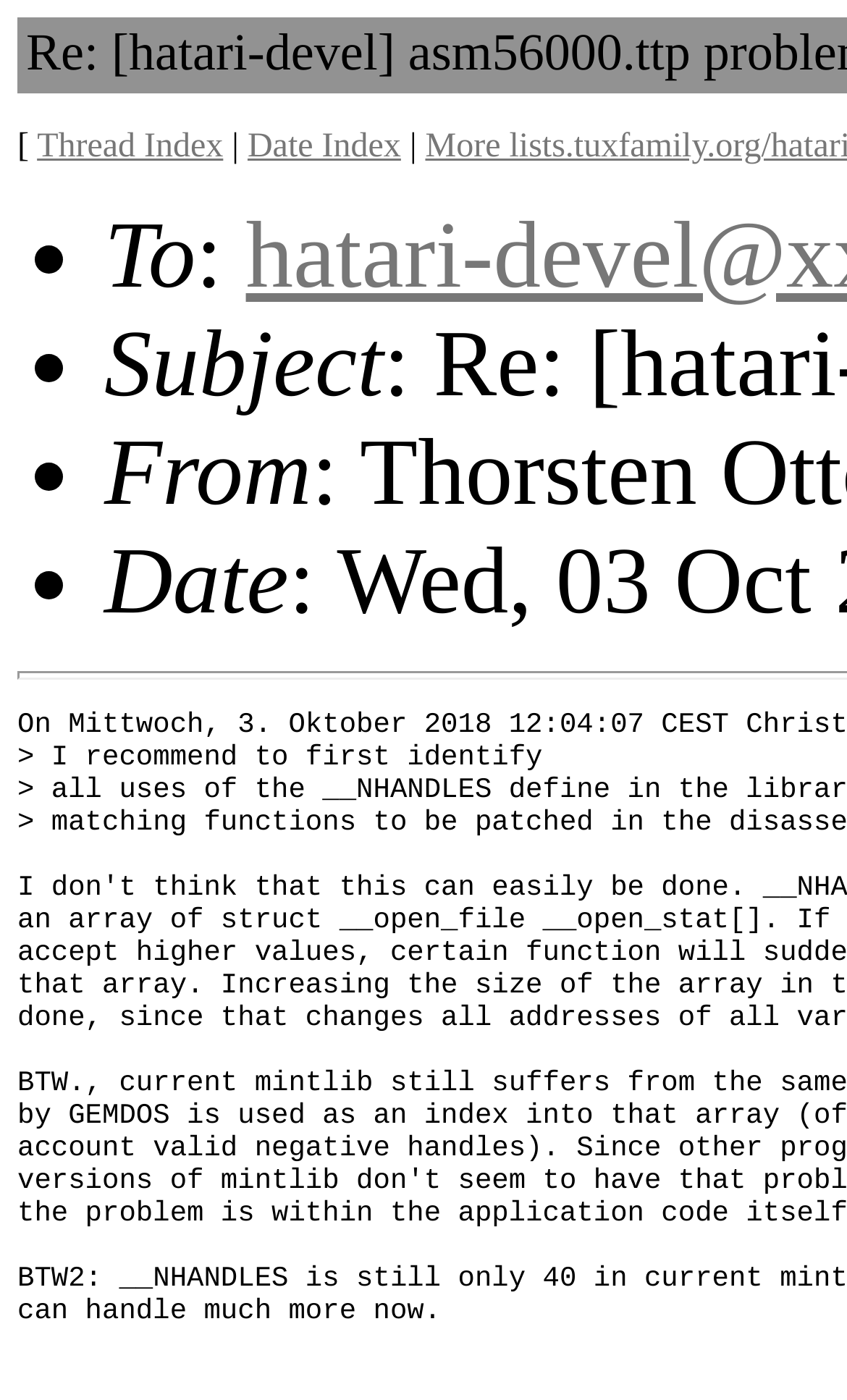What is the purpose of the '•' symbols?
Please answer the question with a detailed response using the information from the screenshot.

The '•' symbols are ListMarker elements, which are typically used to indicate the start of each item in a list. In this case, they are used to mark the beginning of each item in the list of email metadata.